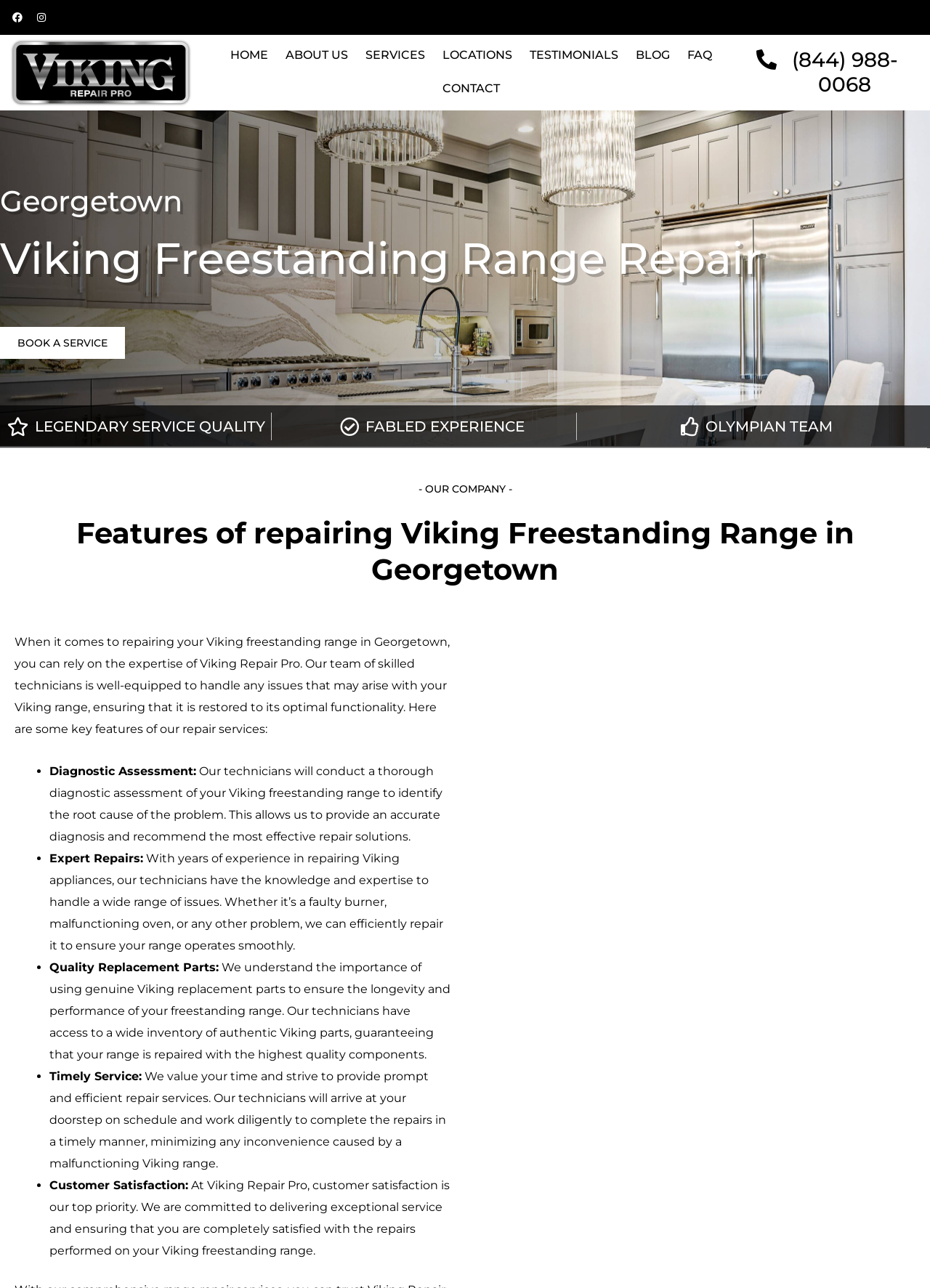Indicate the bounding box coordinates of the clickable region to achieve the following instruction: "Go to the About Us page."

[0.298, 0.03, 0.384, 0.056]